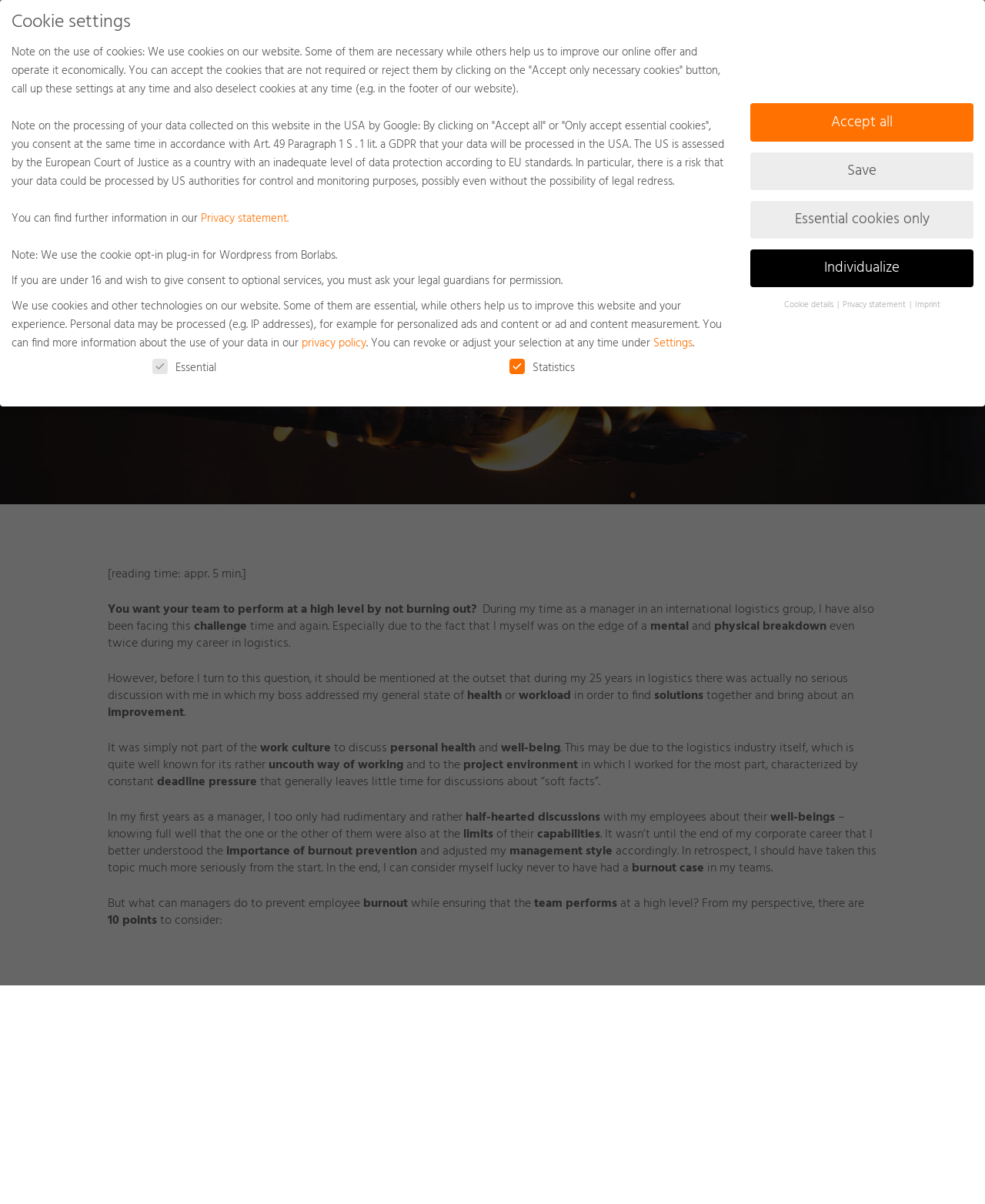Provide a thorough description of this webpage.

This webpage is about burnout prevention, specifically for managers to help their teams avoid burnout. At the top, there is a navigation menu button on the right side and a link to "Business Coaching Online" on the left side, accompanied by an image. Below this, there is a heading that reads "BURNOUT PREVENTION: “HELP, MY TEAM IS BURNING OUT!”" followed by a brief introduction to the topic.

The main content of the webpage is divided into sections, each with a heading. The first section discusses the author's personal experience as a manager, where they initially didn't prioritize their employees' well-being but later realized its importance. The text is divided into several paragraphs, with some sentences highlighted as separate elements.

The second section, "MAKE YOURSELF PROACTIVELY FAMILIAR WITH BURNOUT PREVENTION", provides advice to managers on how to prevent burnout in their teams. This section is followed by another heading, "0 1", and then "SET A GOOD EXAMPLE", which emphasizes the importance of managers setting a good example by taking care of their own needs and regularly reviewing their work behavior.

Throughout the webpage, there are no images other than the one accompanying the "Business Coaching Online" link at the top. The layout is primarily text-based, with headings and paragraphs organized in a clear and readable manner.